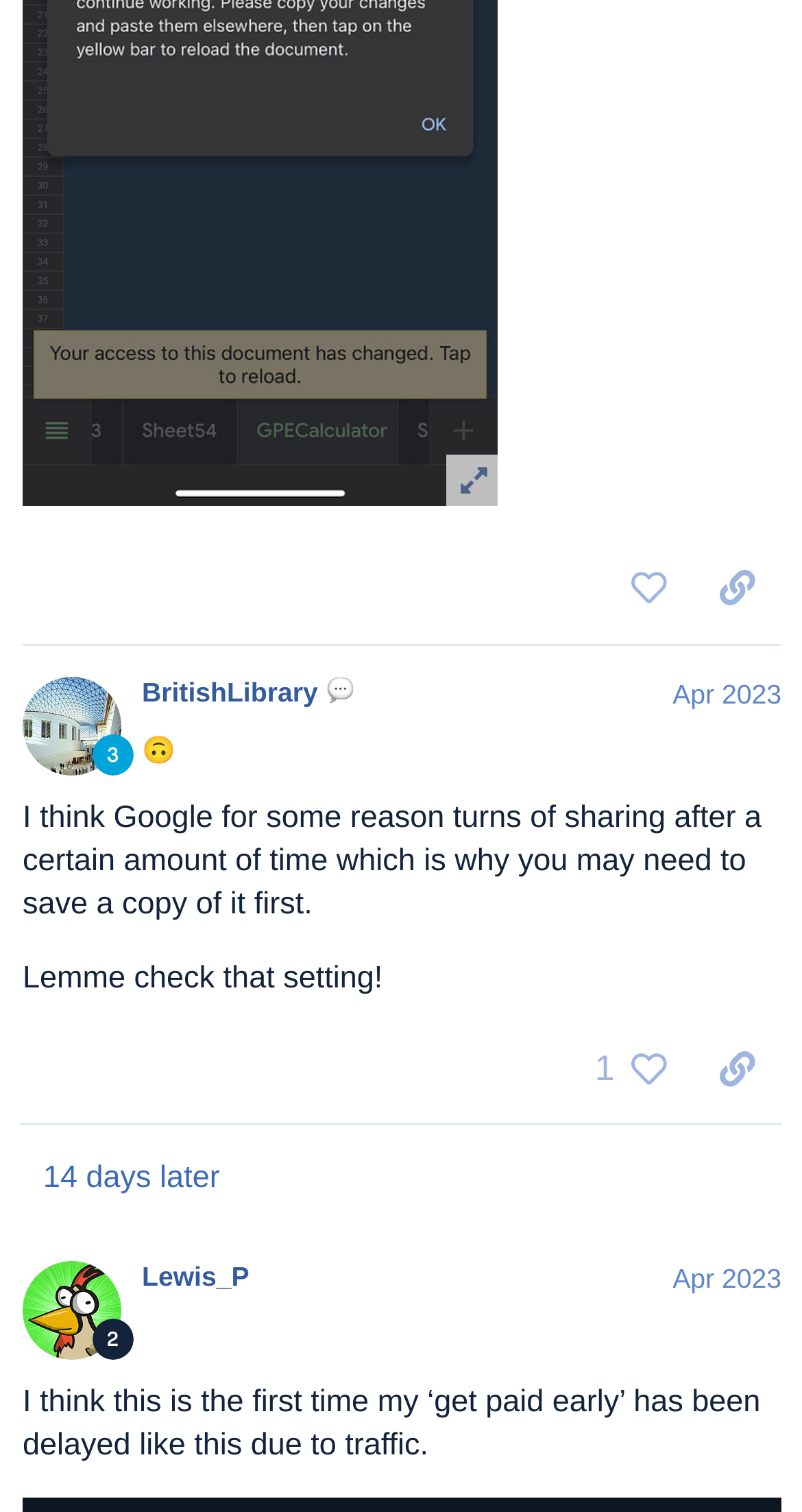Provide the bounding box coordinates of the HTML element this sentence describes: "alt="Blue Equity"". The bounding box coordinates consist of four float numbers between 0 and 1, i.e., [left, top, right, bottom].

None